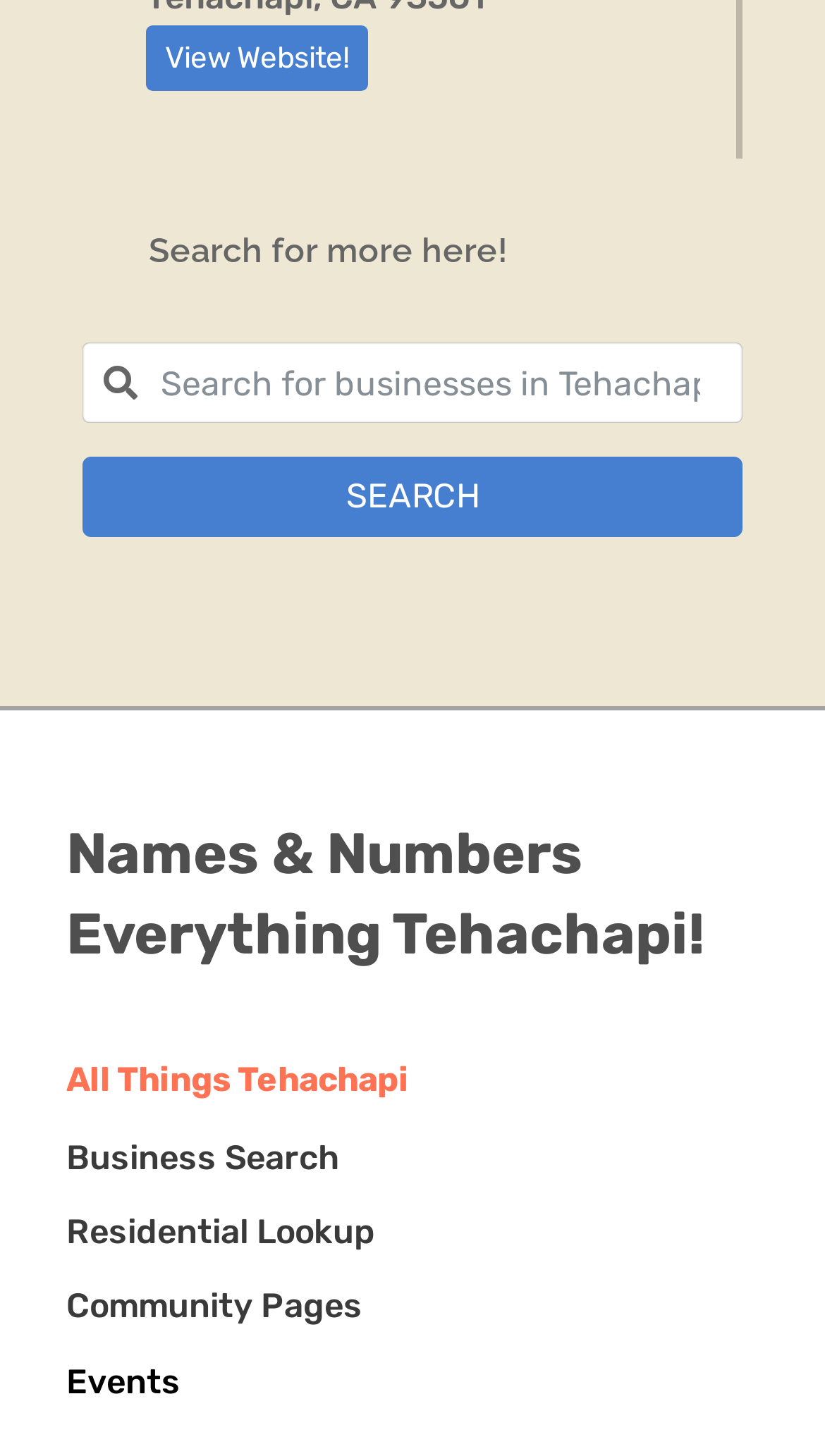Please respond in a single word or phrase: 
How many links are available on the webpage?

5